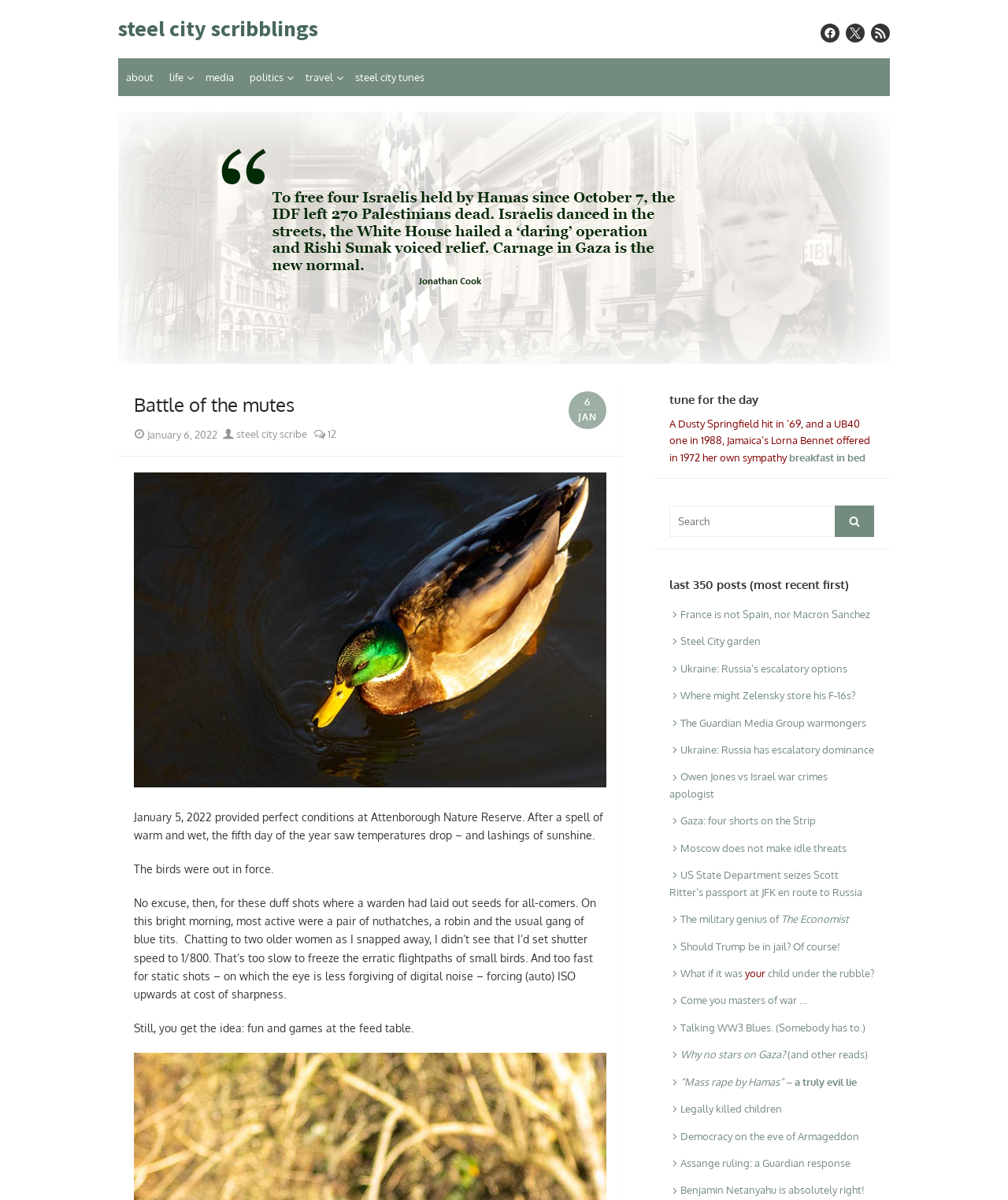Find the bounding box coordinates of the element you need to click on to perform this action: 'go to AUTHORS page'. The coordinates should be represented by four float values between 0 and 1, in the format [left, top, right, bottom].

None